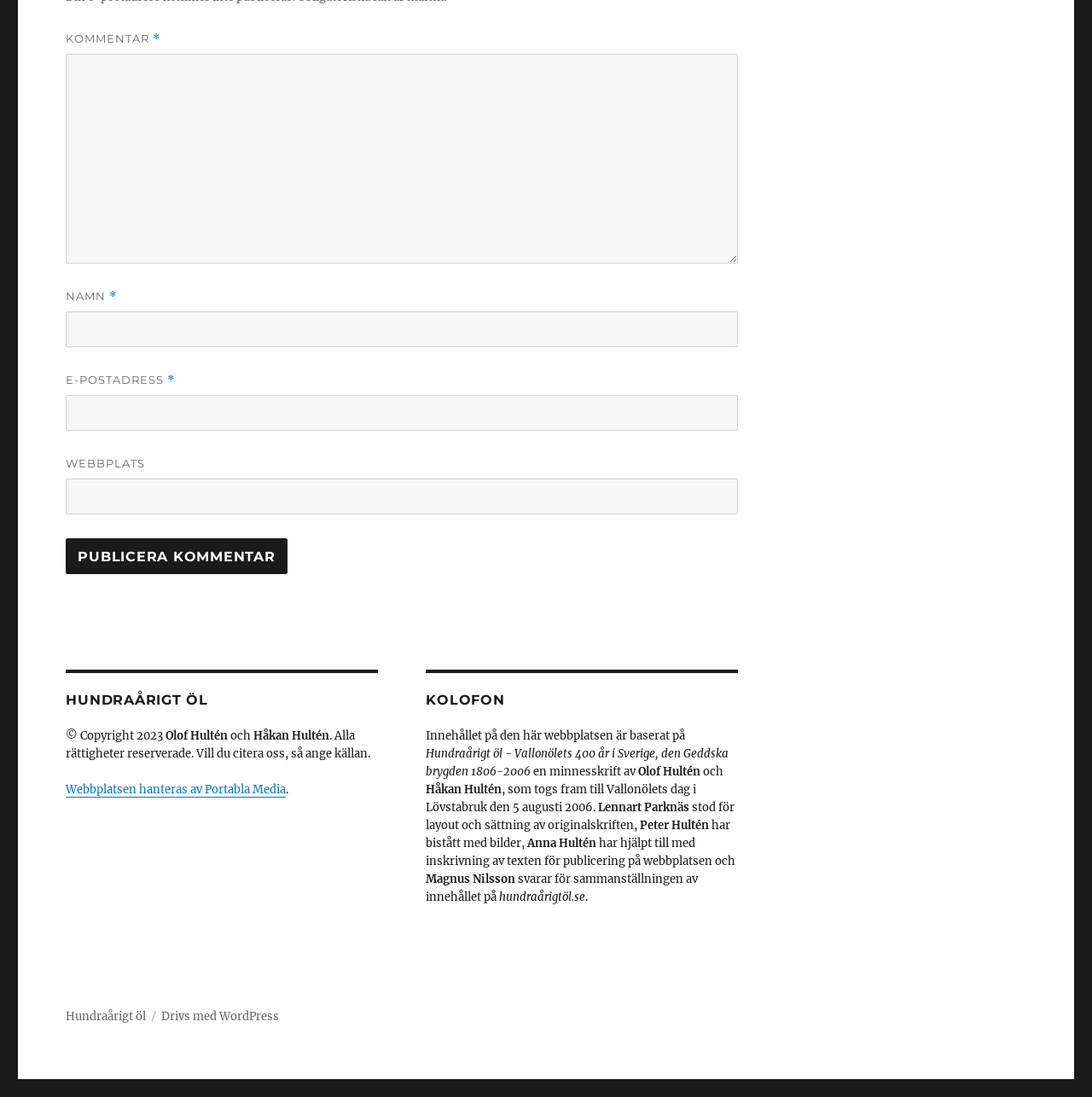Given the element description: "Hundraårigt öl", predict the bounding box coordinates of this UI element. The coordinates must be four float numbers between 0 and 1, given as [left, top, right, bottom].

[0.06, 0.92, 0.134, 0.933]